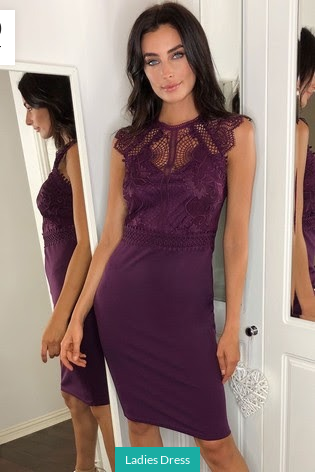Based on the image, provide a detailed and complete answer to the question: 
What is the dominant color of the dress?

The caption explicitly states that the dress is in a 'rich shade of purple', indicating that purple is the dominant color of the dress.